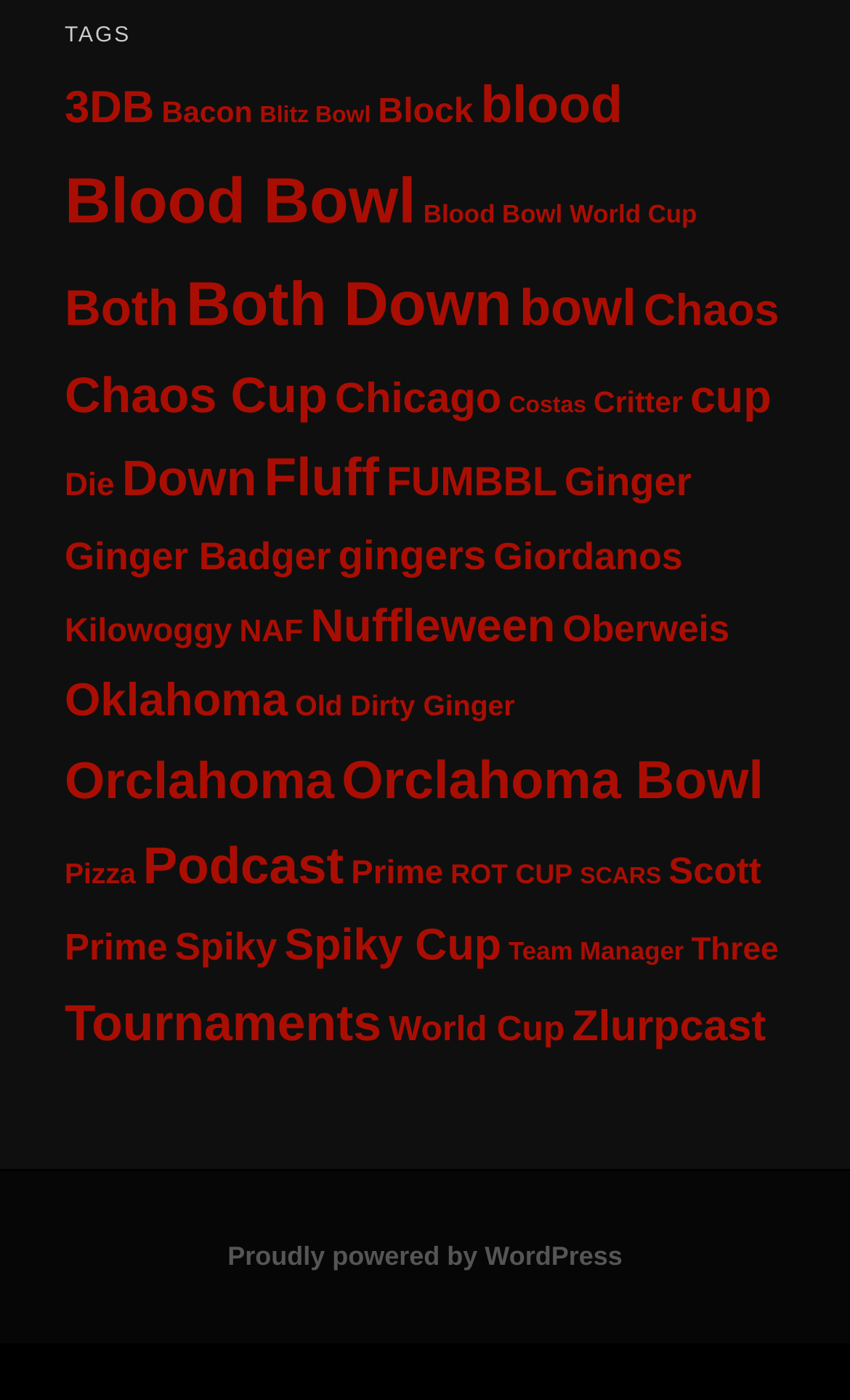Locate the bounding box coordinates of the item that should be clicked to fulfill the instruction: "View 'Blood Bowl World Cup' items".

[0.498, 0.144, 0.82, 0.164]